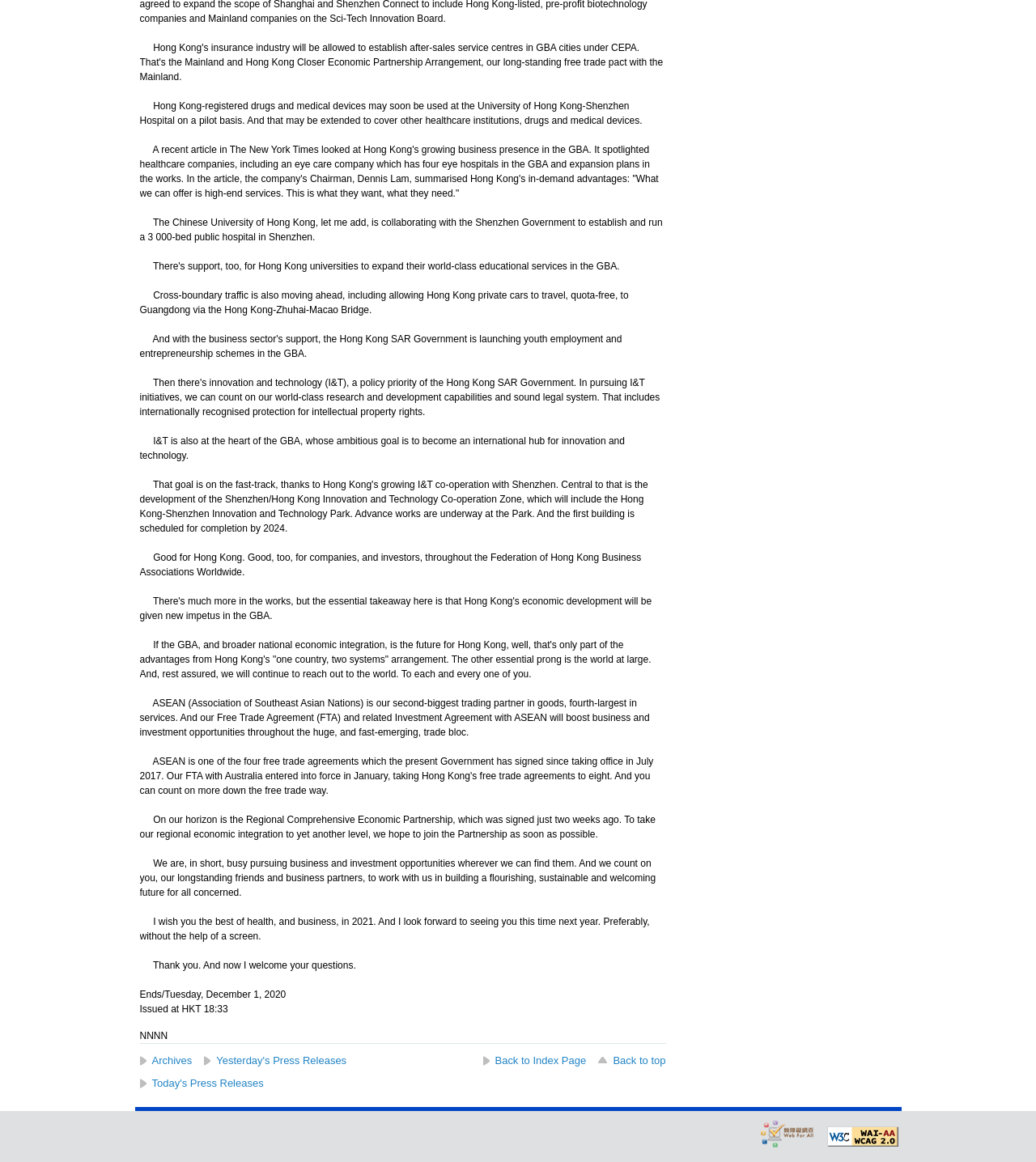What is the Regional Comprehensive Economic Partnership?
Analyze the screenshot and provide a detailed answer to the question.

The text mentions that the Regional Comprehensive Economic Partnership was signed recently and that Hong Kong hopes to join it soon, suggesting that it is an economic agreement aimed at promoting regional economic integration.